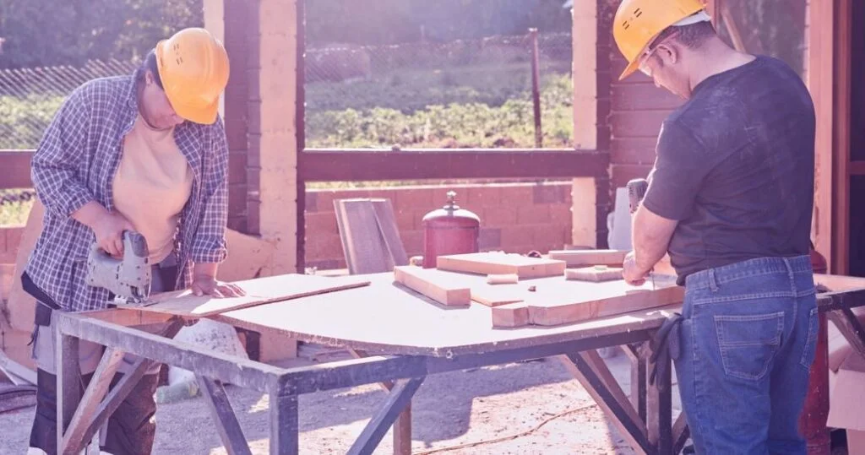What is visible in the background of the construction site?
Please answer the question as detailed as possible.

The caption describes the background of the scene, stating that a partially constructed building is visible, which provides context to the construction site and the workers' tasks.